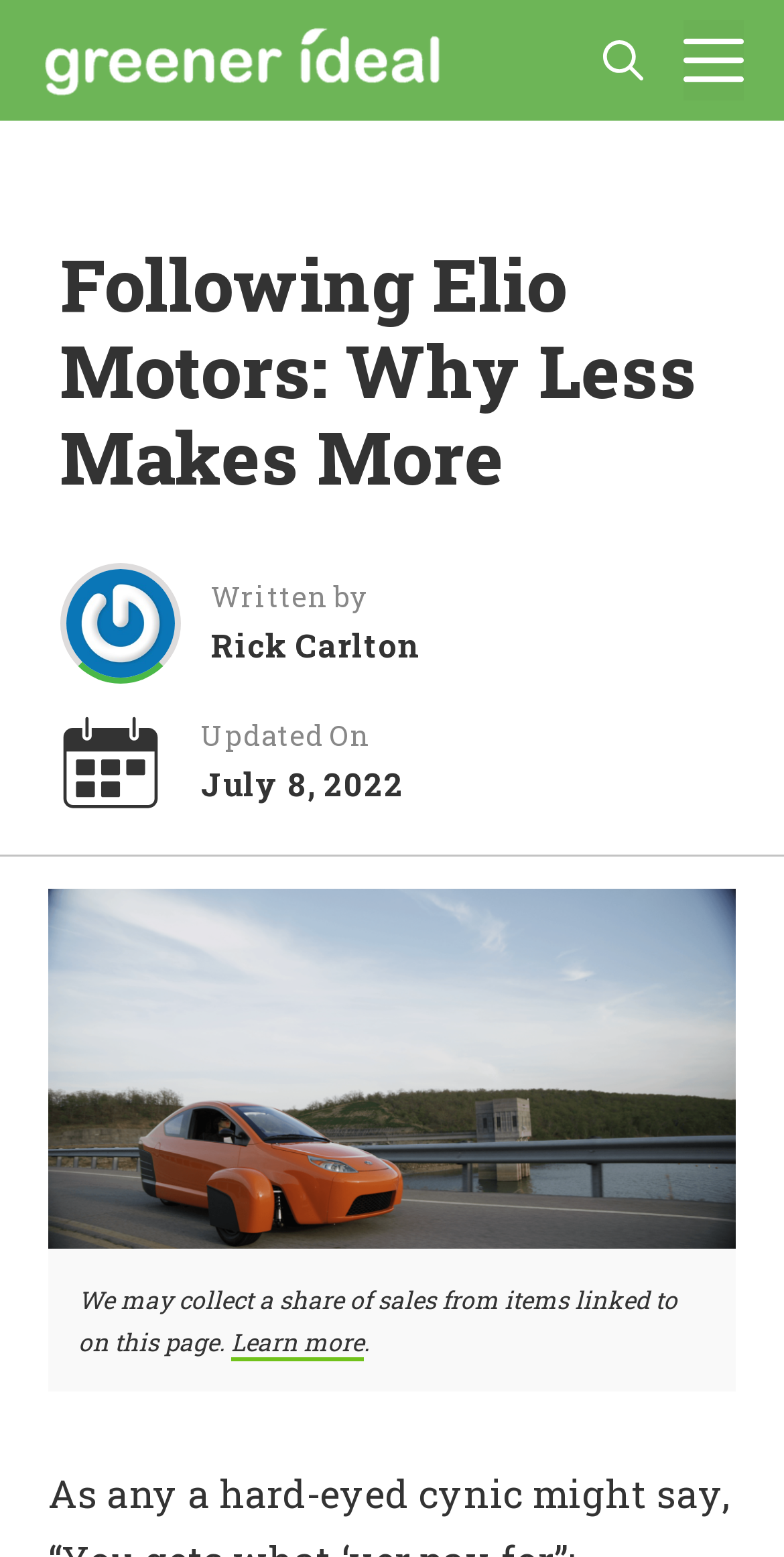What is the date of the update?
Please answer the question as detailed as possible based on the image.

The update date can be found in the time element which is located below the image and above the figure element containing the Elio Motors car image. The date is specified as 'July 8, 2022'.